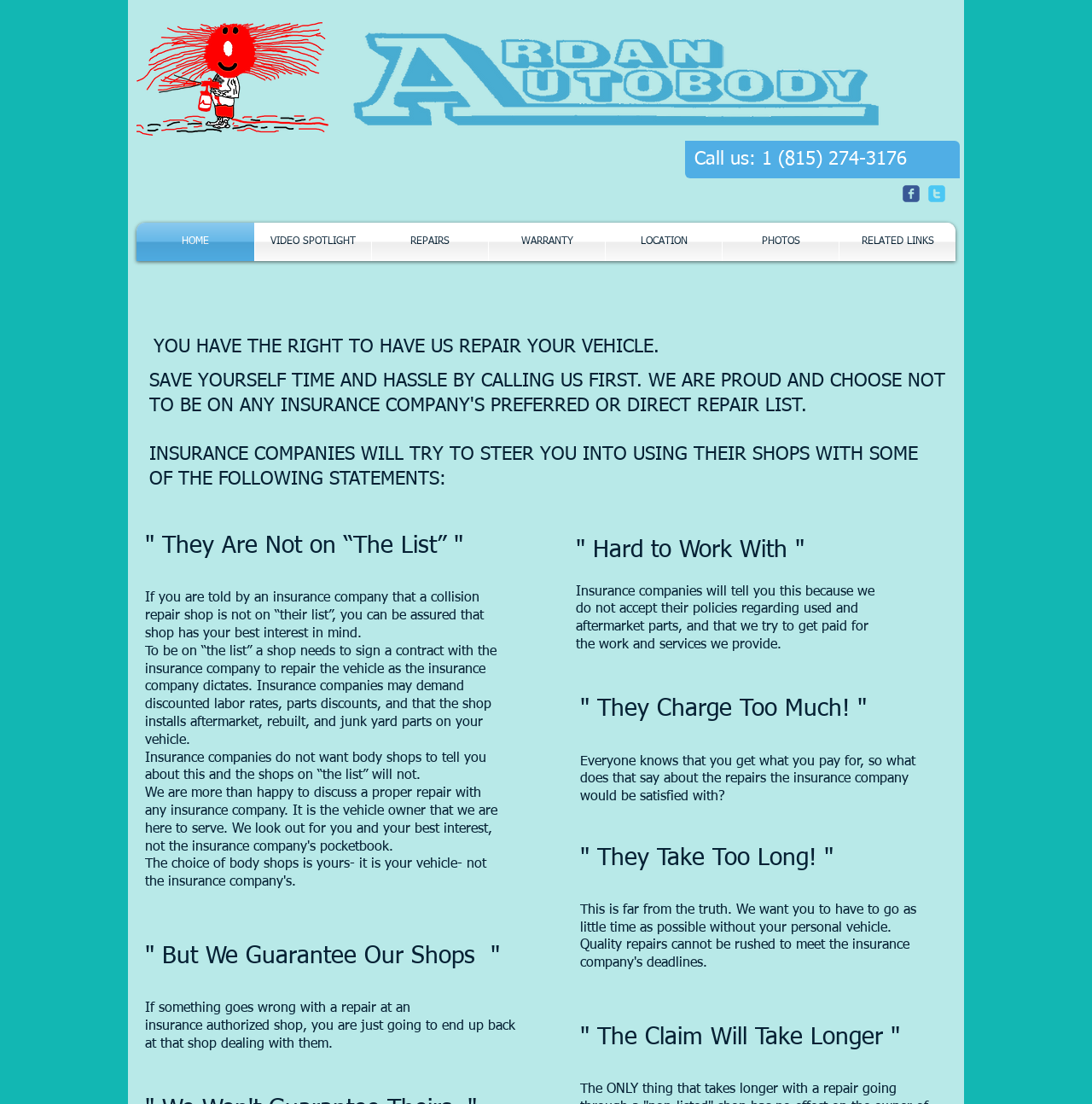What is the warning about insurance companies?
Answer with a single word or short phrase according to what you see in the image.

They may try to steer you into using their shops